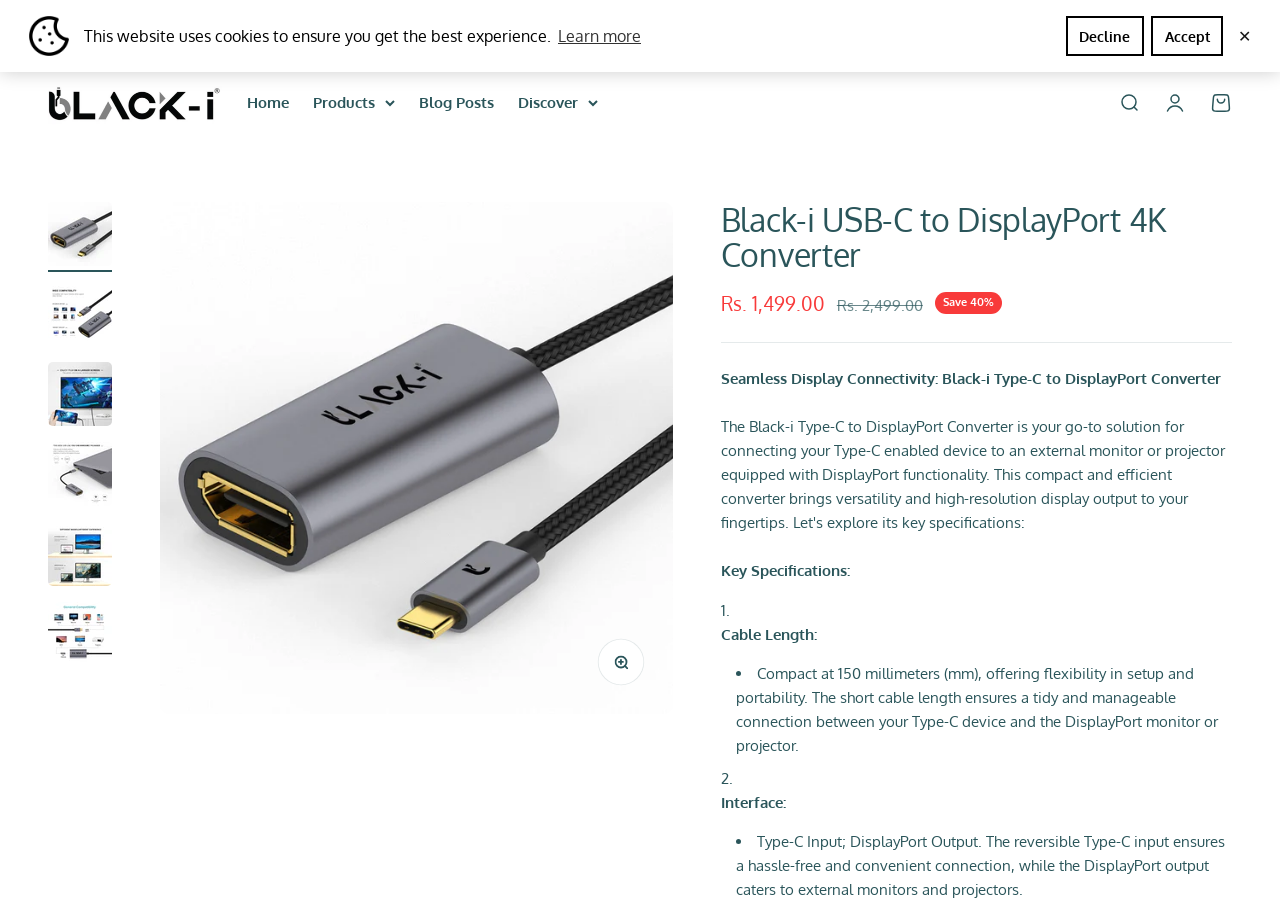Provide the bounding box coordinates of the HTML element described as: "Open cart 0". The bounding box coordinates should be four float numbers between 0 and 1, i.e., [left, top, right, bottom].

[0.945, 0.101, 0.962, 0.125]